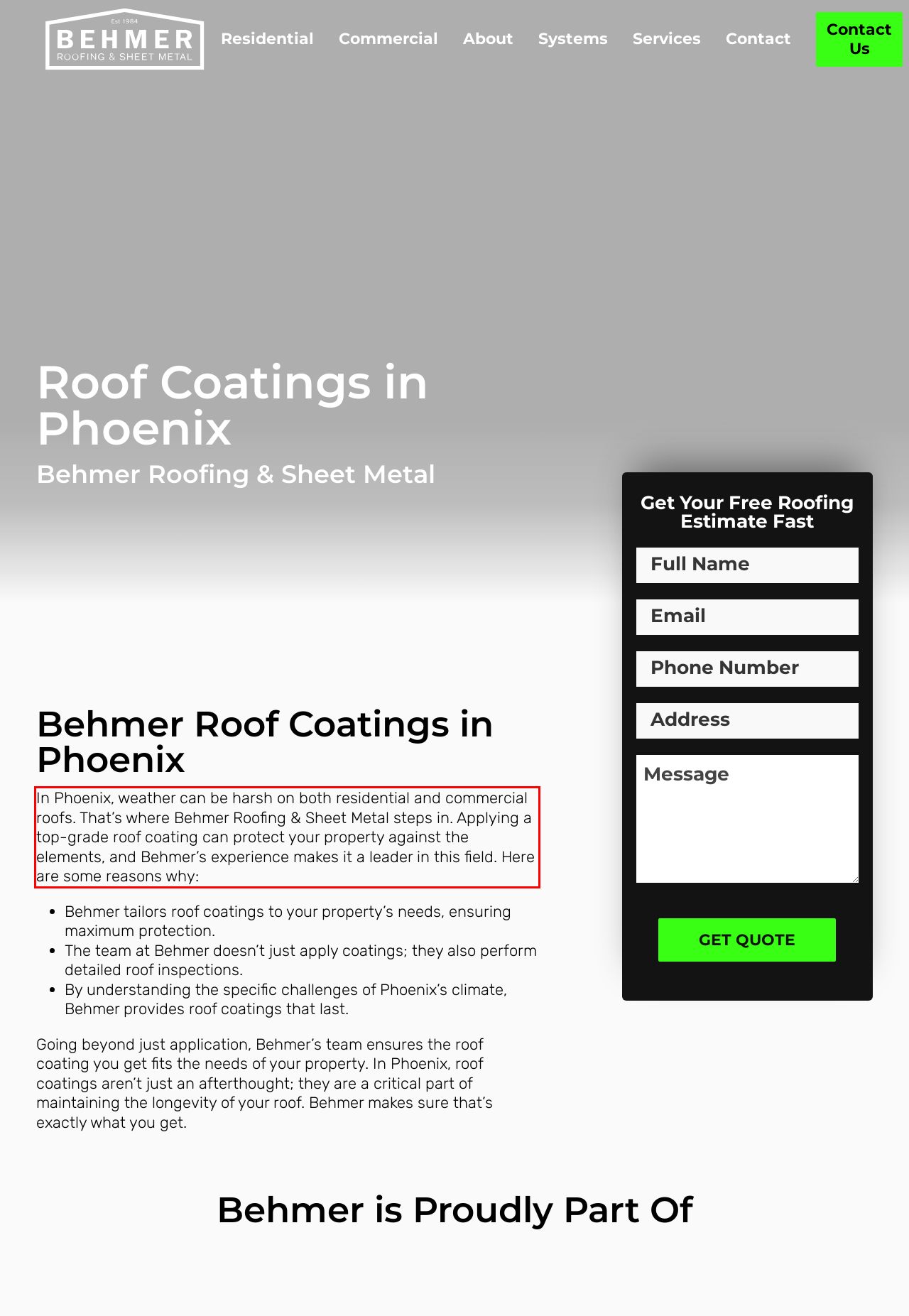You are given a screenshot of a webpage with a UI element highlighted by a red bounding box. Please perform OCR on the text content within this red bounding box.

In Phoenix, weather can be harsh on both residential and commercial roofs. That’s where Behmer Roofing & Sheet Metal steps in. Applying a top-grade roof coating can protect your property against the elements, and Behmer’s experience makes it a leader in this field. Here are some reasons why: